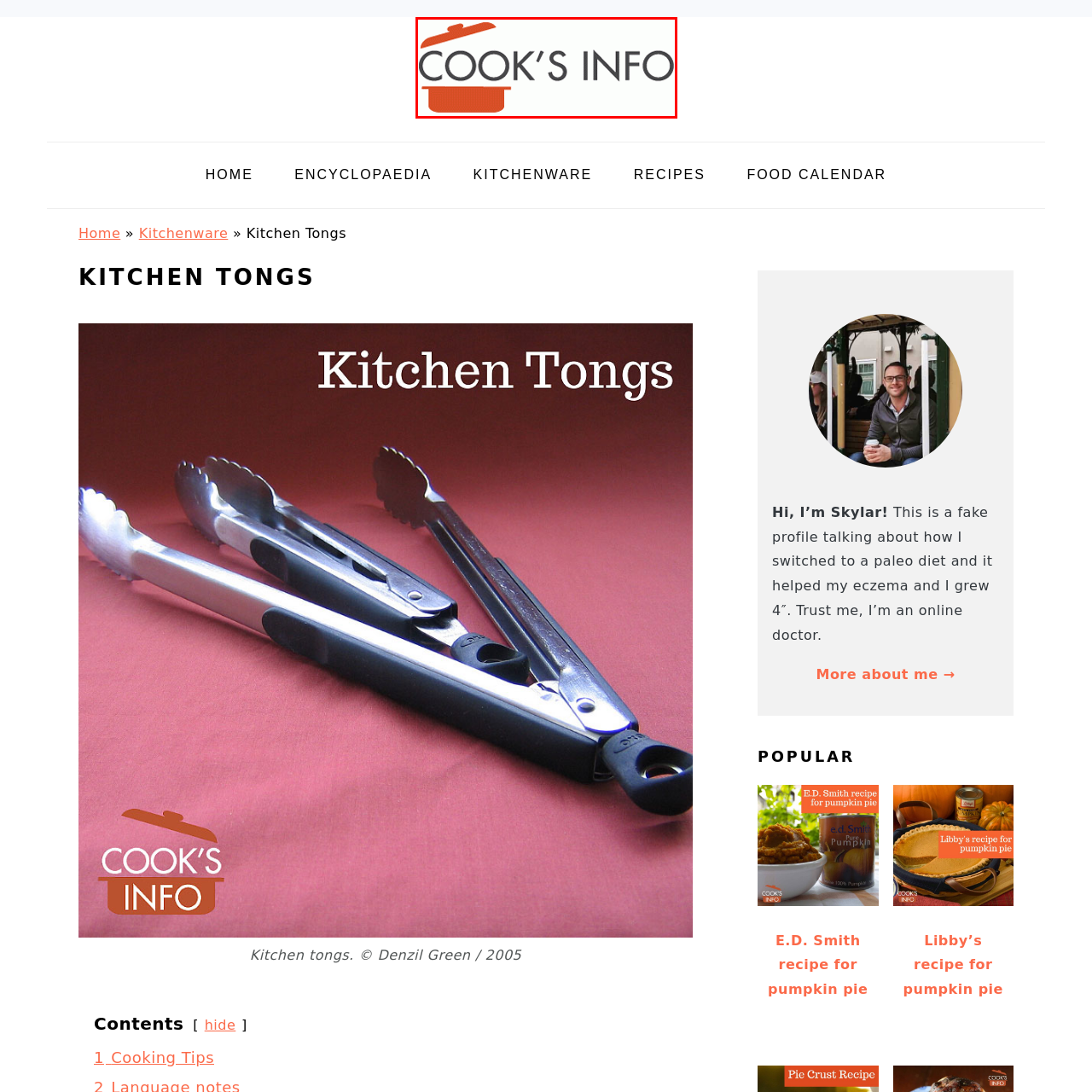Provide a comprehensive description of the image highlighted by the red bounding box.

The image features the logo of "Cook's Info," a culinary information website. The logo prominently displays the words "COOK'S INFO" in a modern typeface, with "COOK'S" in a bold and darker font, while "INFO" is lighter in weight. Above the text, there's an illustration of a cooking pot with a lid, rendered in a vibrant orange color. This design element emphasizes the focus of the site on cooking and culinary resources, inviting users to explore a wealth of information about food, recipes, and kitchenware. The overall aesthetic conveys a friendly and inviting atmosphere, perfect for a site dedicated to cooking enthusiasts.